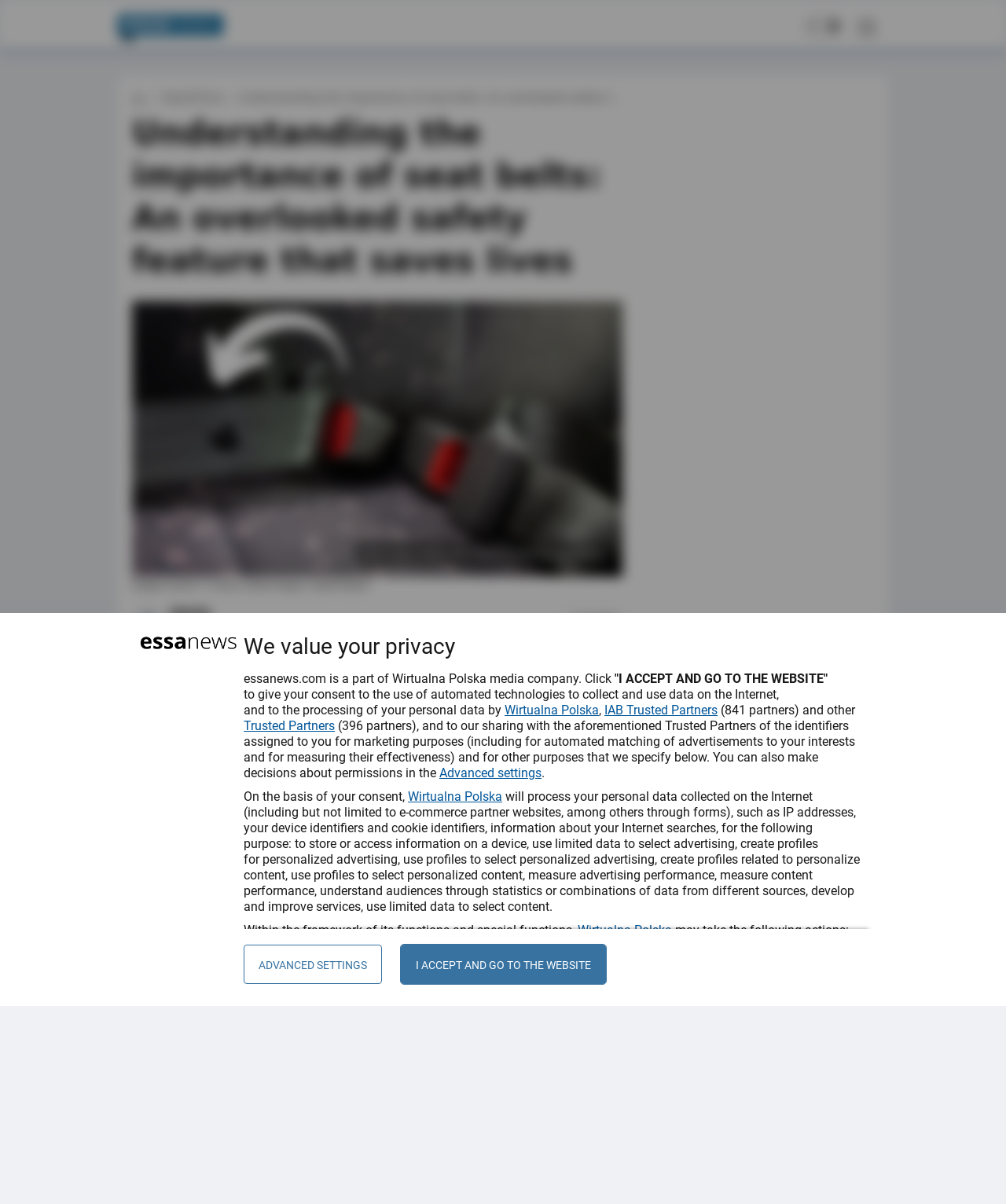Find the bounding box coordinates of the element to click in order to complete the given instruction: "Click the 'Homepage' link."

[0.117, 0.008, 0.247, 0.035]